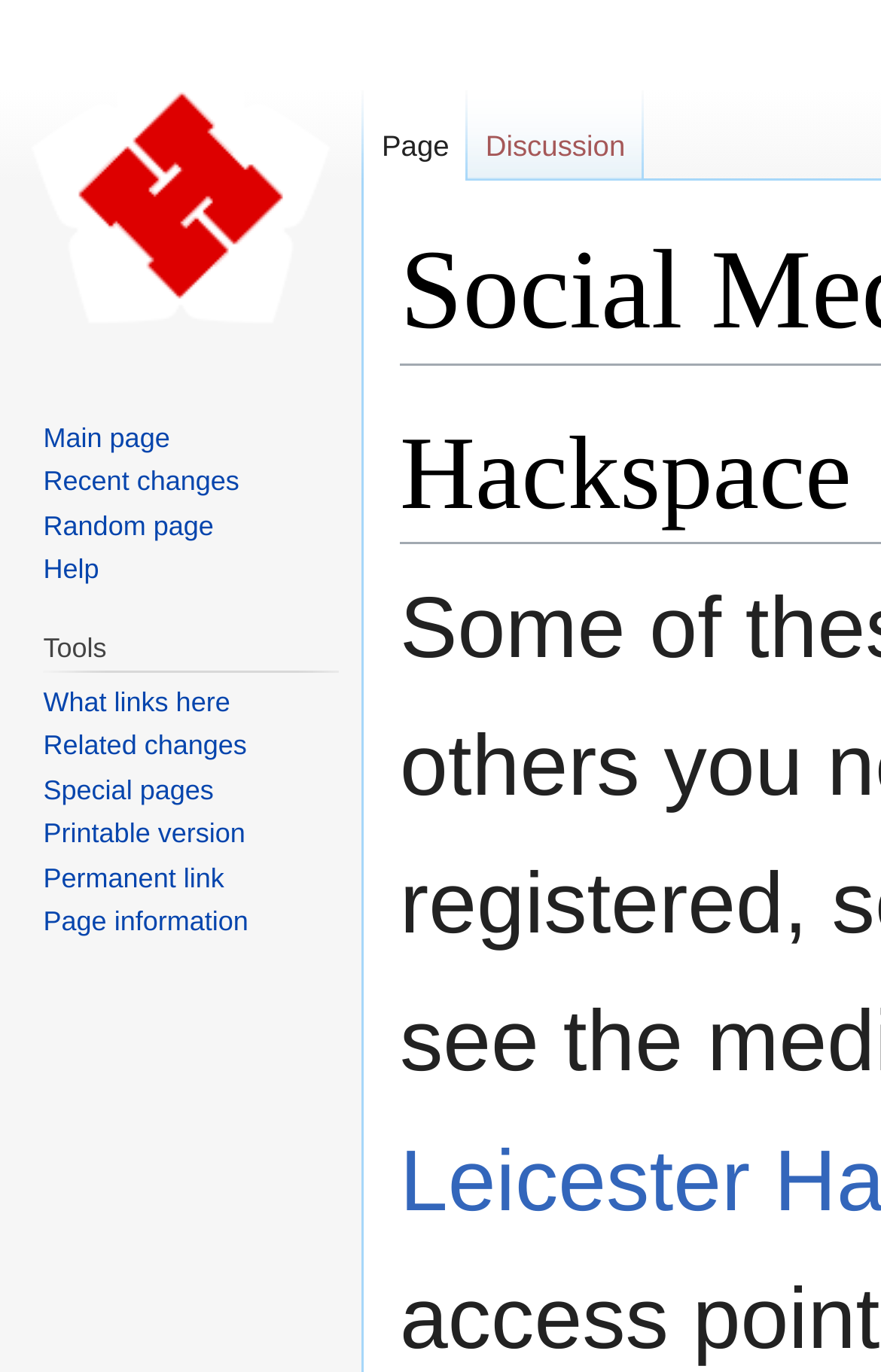What is the shortcut key for the 'Main page' link?
Based on the visual content, answer with a single word or a brief phrase.

Alt+z